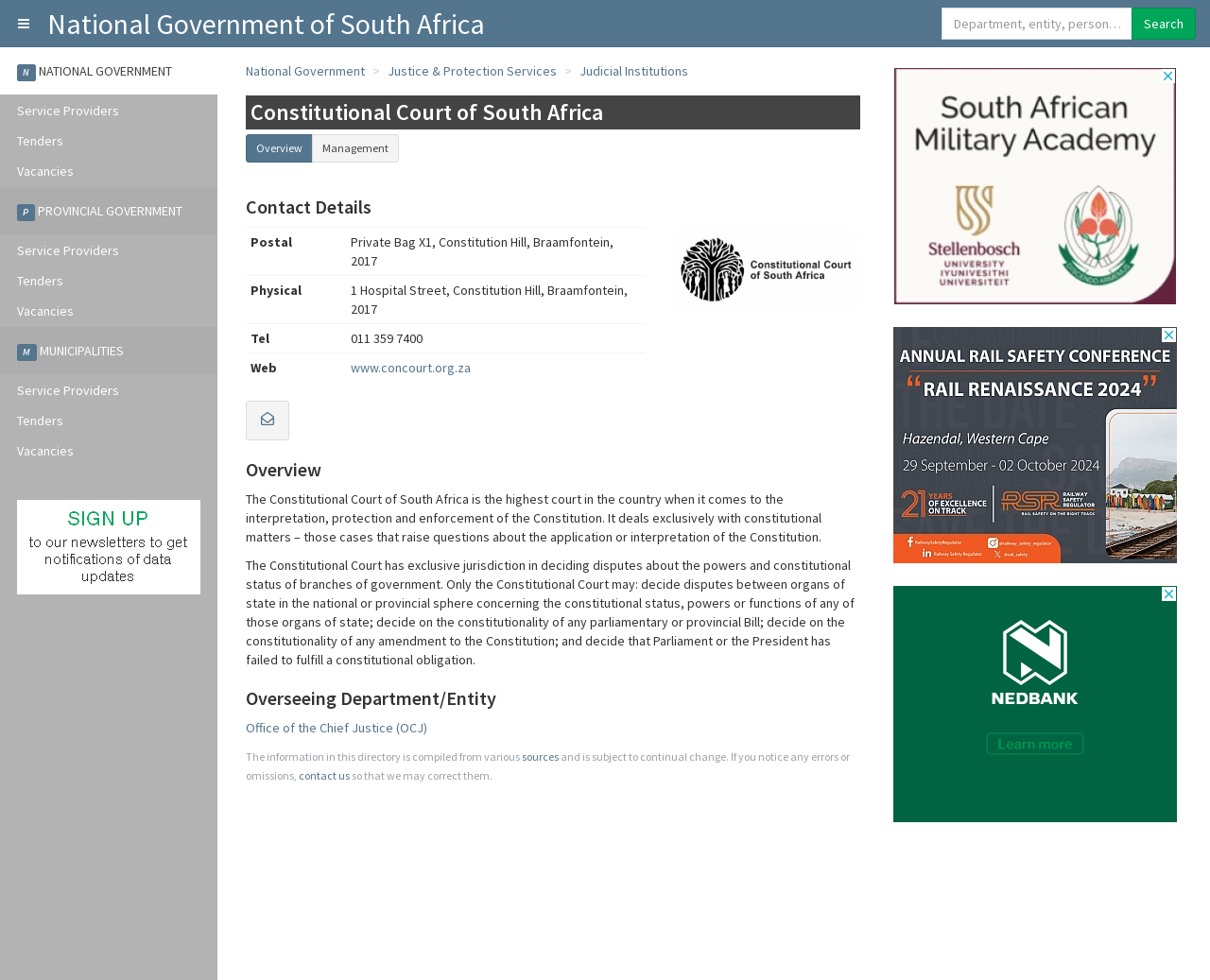Bounding box coordinates are specified in the format (top-left x, top-left y, bottom-right x, bottom-right y). All values are floating point numbers bounded between 0 and 1. Please provide the bounding box coordinate of the region this sentence describes: aria-label="Advertisement" title="3rd party ad content"

[0.738, 0.598, 0.973, 0.839]